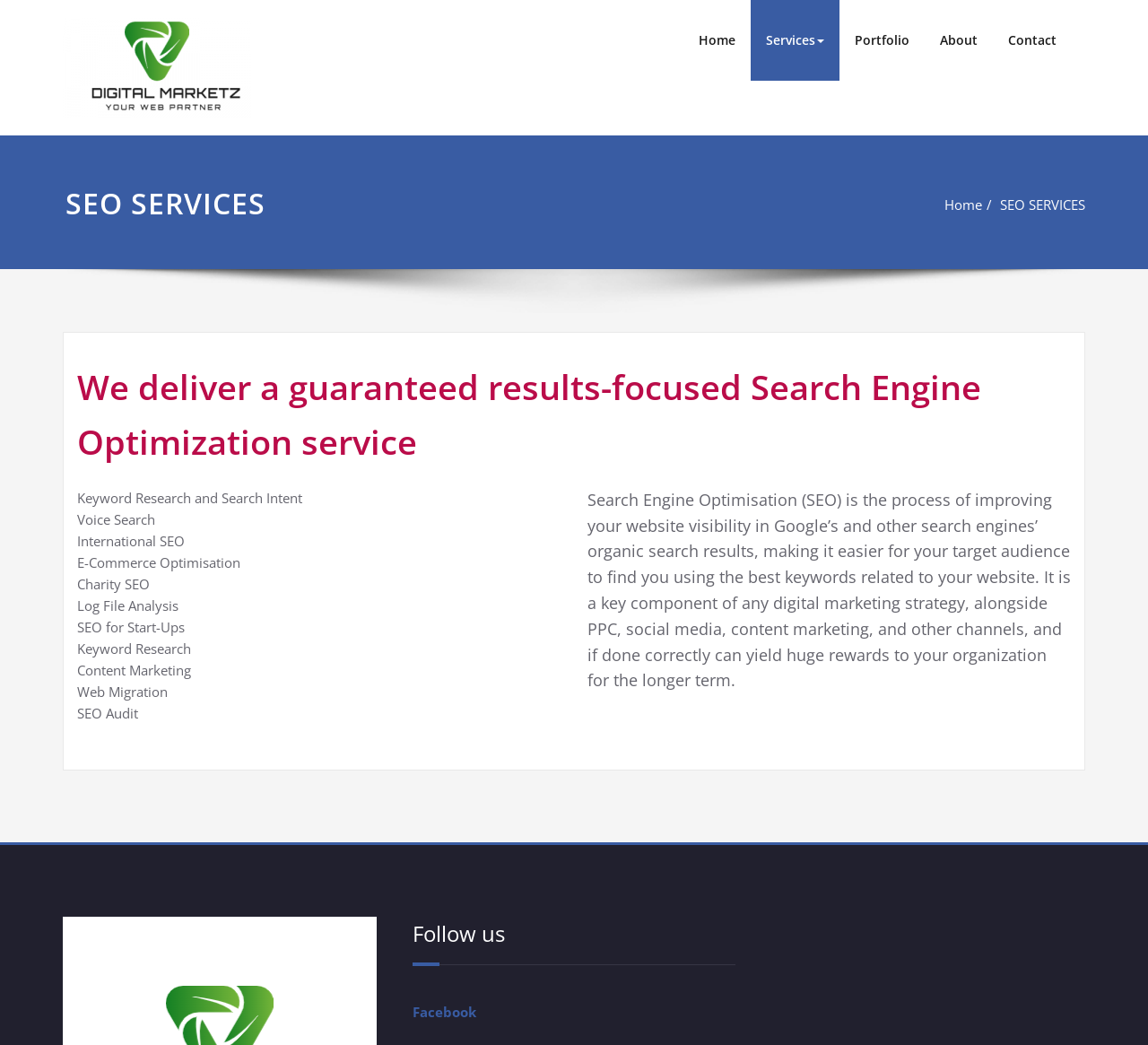Utilize the information from the image to answer the question in detail:
How many services are listed on the webpage?

The services are listed in the article section of the webpage, and they are 'Keyword Research and Search Intent', 'Voice Search', 'International SEO', 'E-Commerce Optimisation', 'Charity SEO', 'Log File Analysis', 'SEO for Start-Ups', 'Keyword Research', and 'Content Marketing'. There are 9 services in total.